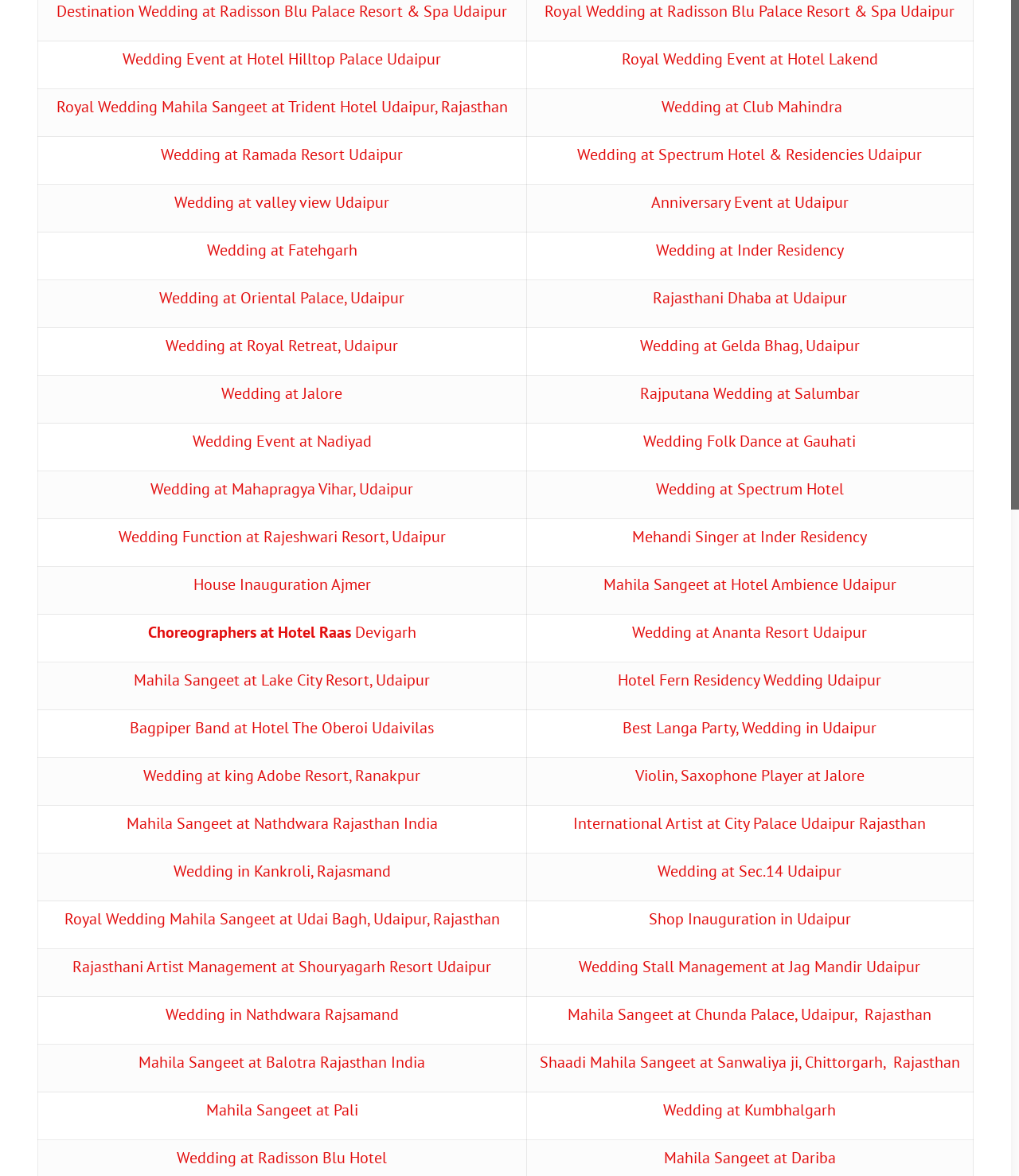Please predict the bounding box coordinates (top-left x, top-left y, bottom-right x, bottom-right y) for the UI element in the screenshot that fits the description: Wedding at valley view Udaipur

[0.171, 0.163, 0.382, 0.181]